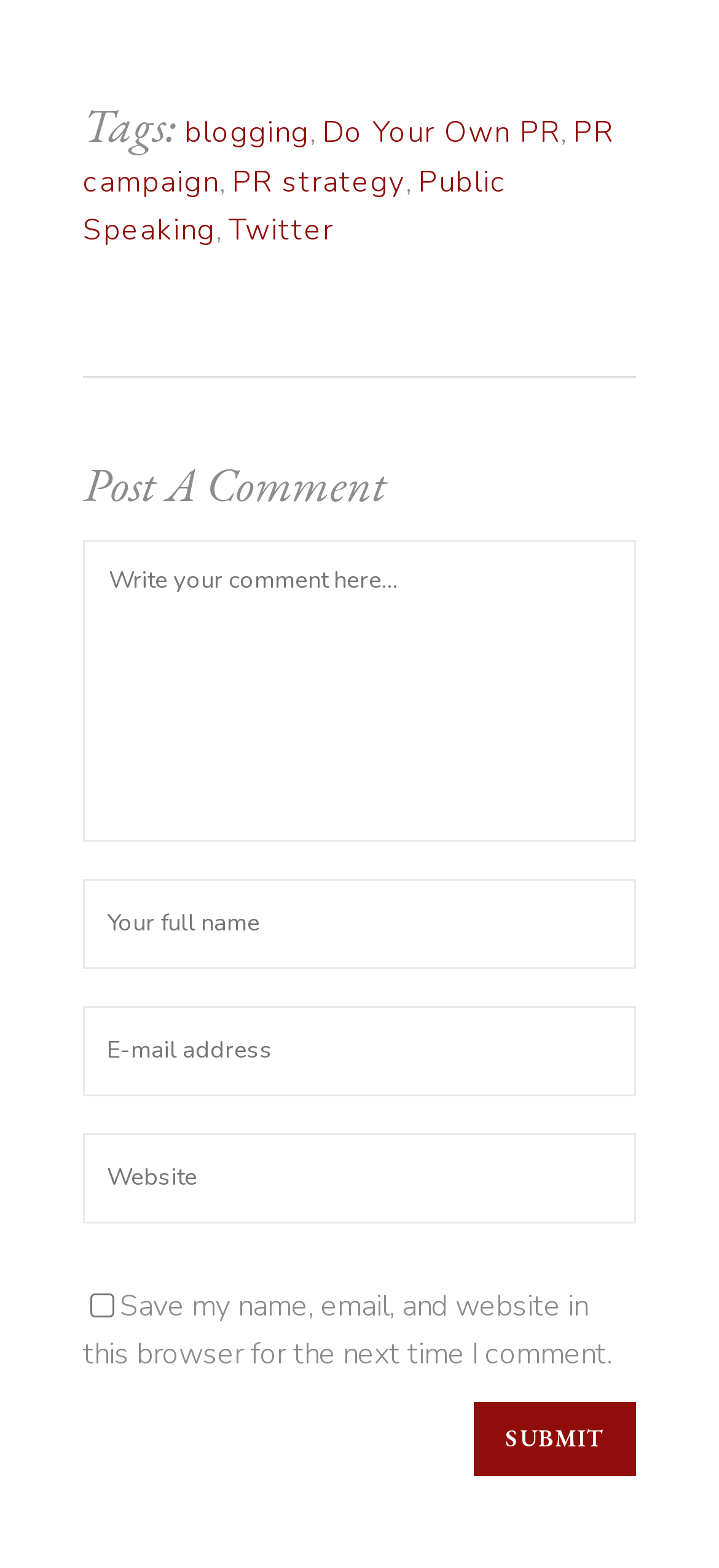Please provide a detailed answer to the question below by examining the image:
What is the first tag mentioned?

The first tag mentioned is 'blogging' which is a link element located at the top of the webpage with a bounding box of [0.256, 0.071, 0.431, 0.097].